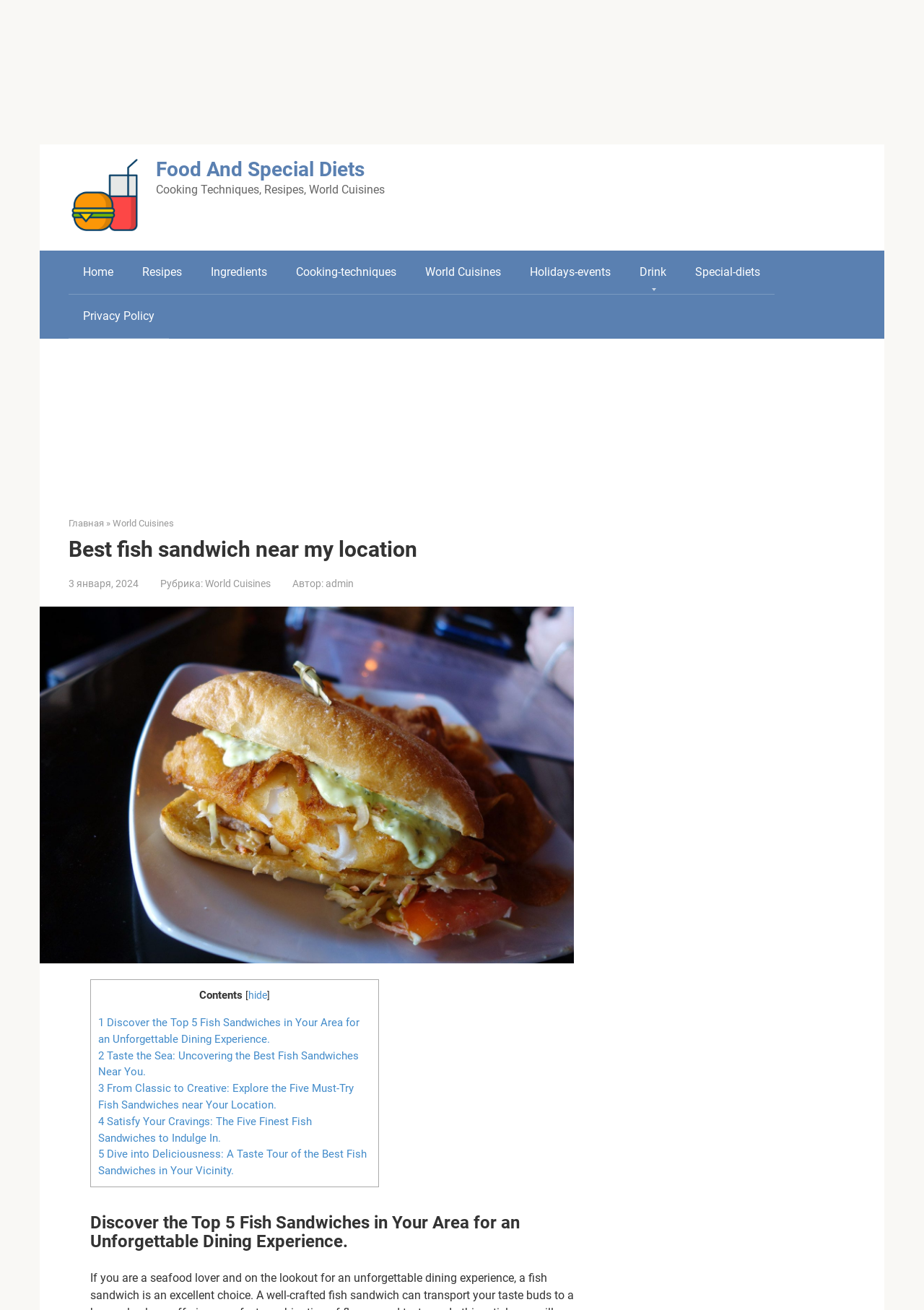For the following element description, predict the bounding box coordinates in the format (top-left x, top-left y, bottom-right x, bottom-right y). All values should be floating point numbers between 0 and 1. Description: aria-label="Advertisement" name="aswift_2" title="Advertisement"

[0.043, 0.279, 0.957, 0.39]